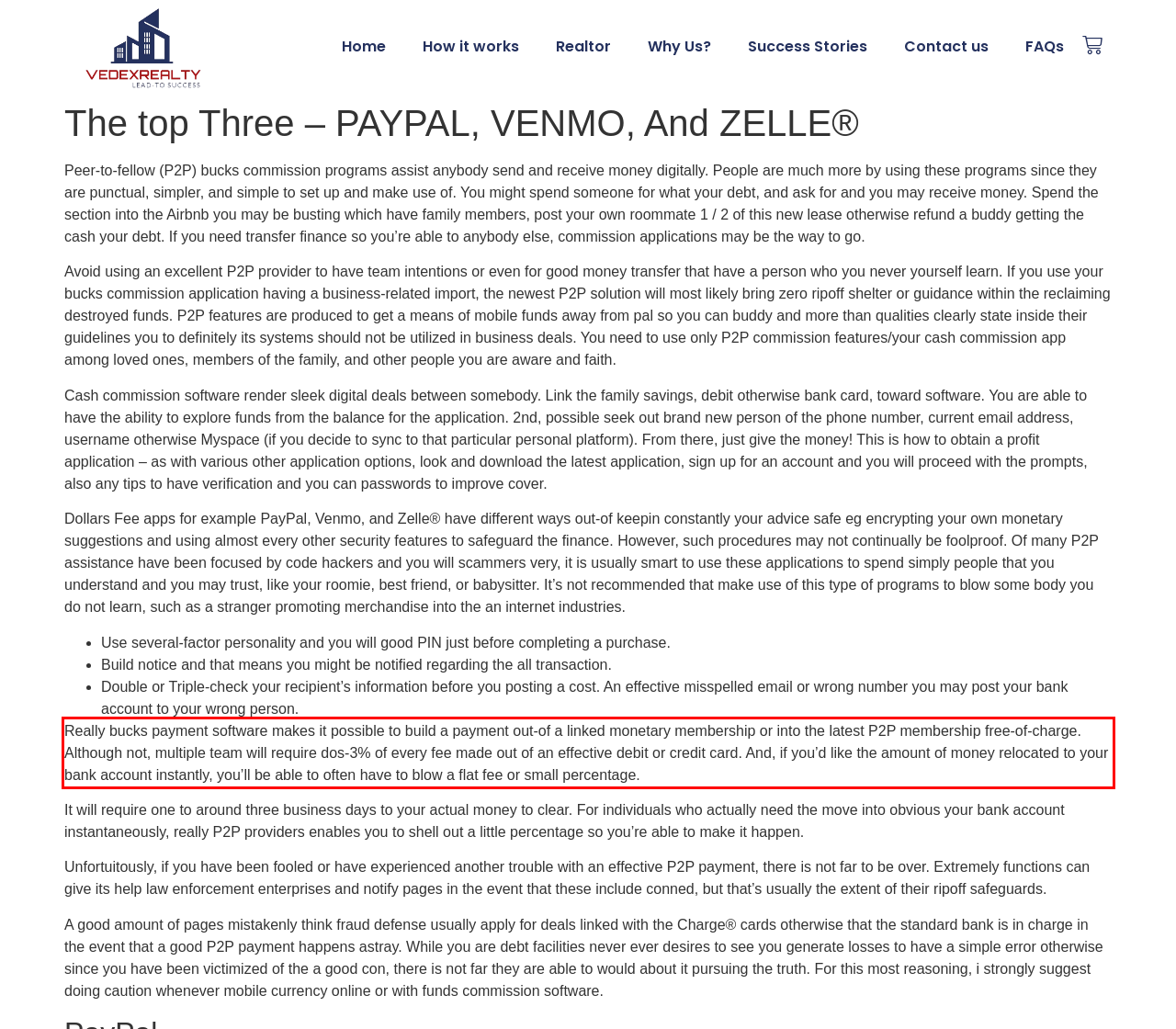Within the screenshot of the webpage, locate the red bounding box and use OCR to identify and provide the text content inside it.

Really bucks payment software makes it possible to build a payment out-of a linked monetary membership or into the latest P2P membership free-of-charge. Although not, multiple team will require dos-3% of every fee made out of an effective debit or credit card. And, if you’d like the amount of money relocated to your bank account instantly, you’ll be able to often have to blow a flat fee or small percentage.